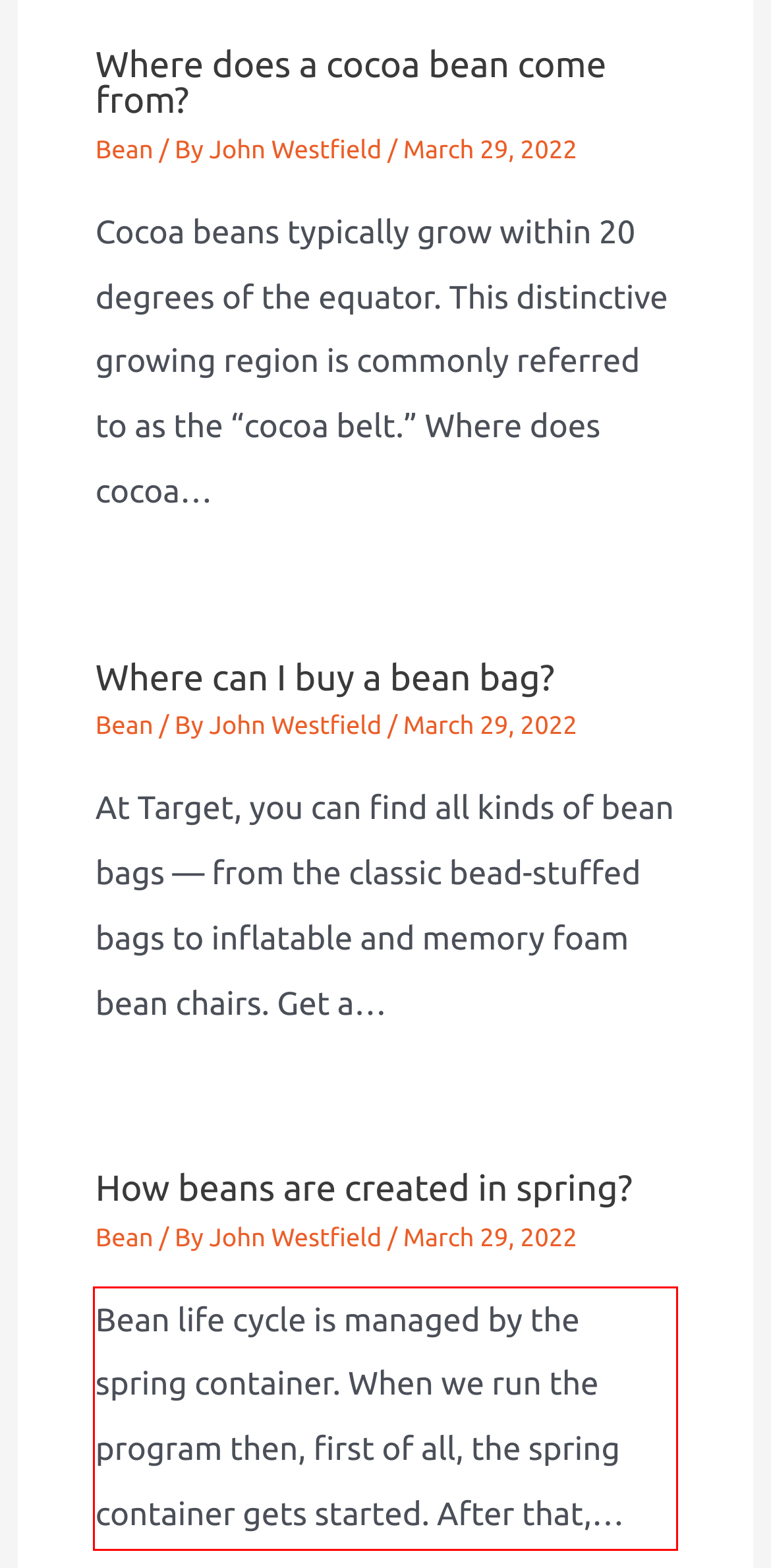Given a screenshot of a webpage, locate the red bounding box and extract the text it encloses.

Bean life cycle is managed by the spring container. When we run the program then, first of all, the spring container gets started. After that,…